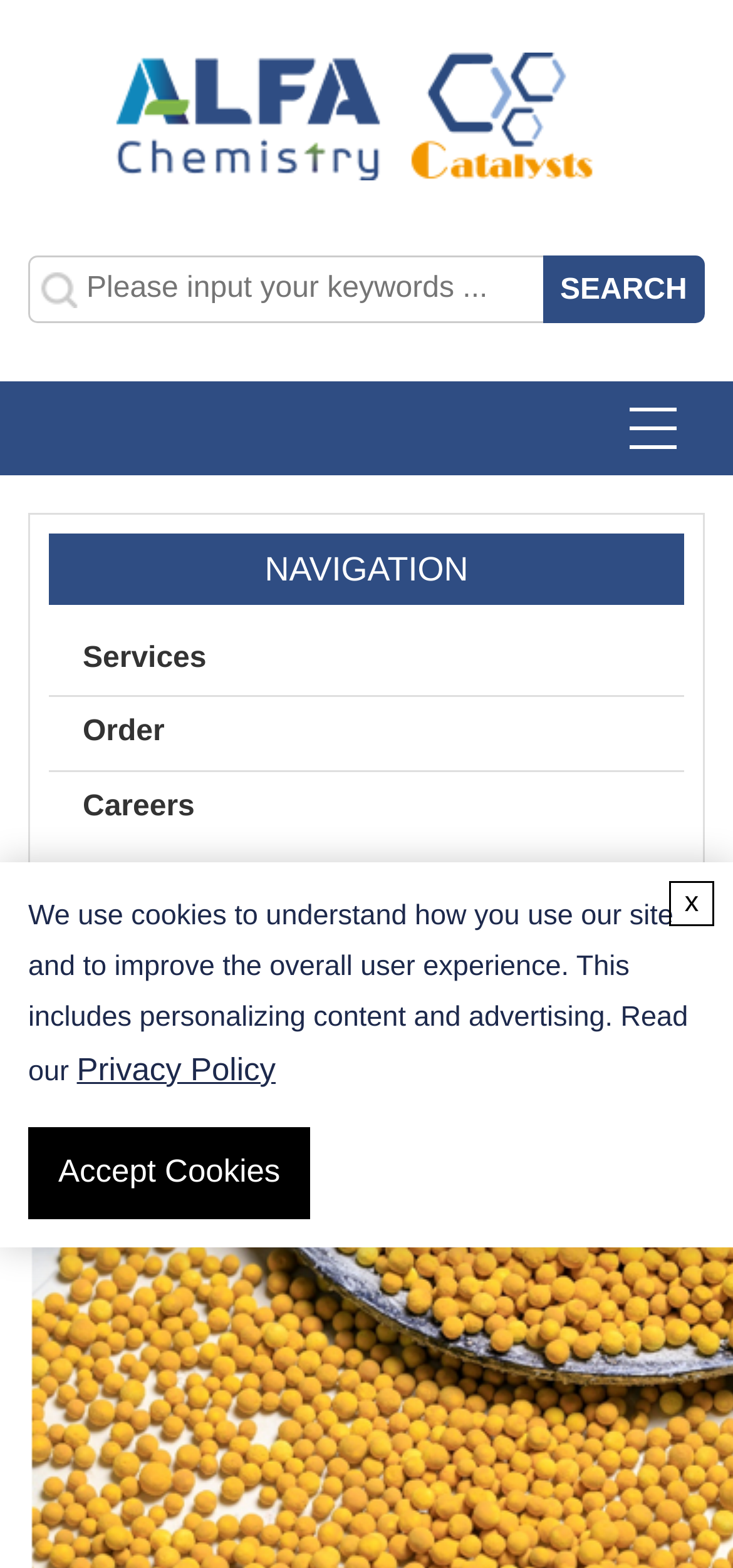Find and generate the main title of the webpage.

Catalyst Crush & Shear Strength Testing